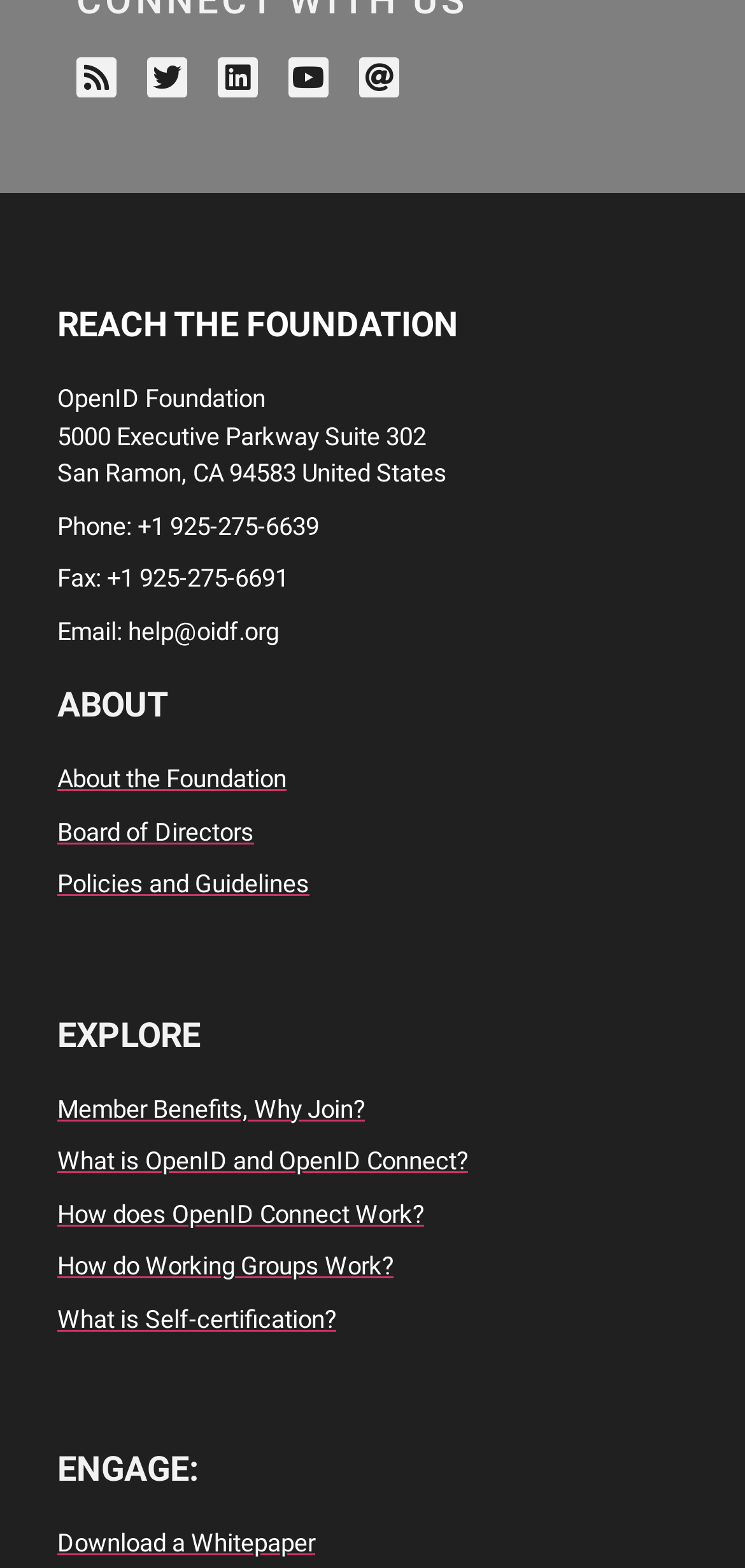Using the element description provided, determine the bounding box coordinates in the format (top-left x, top-left y, bottom-right x, bottom-right y). Ensure that all values are floating point numbers between 0 and 1. Element description: Member Benefits, Why Join?

[0.077, 0.695, 0.923, 0.719]